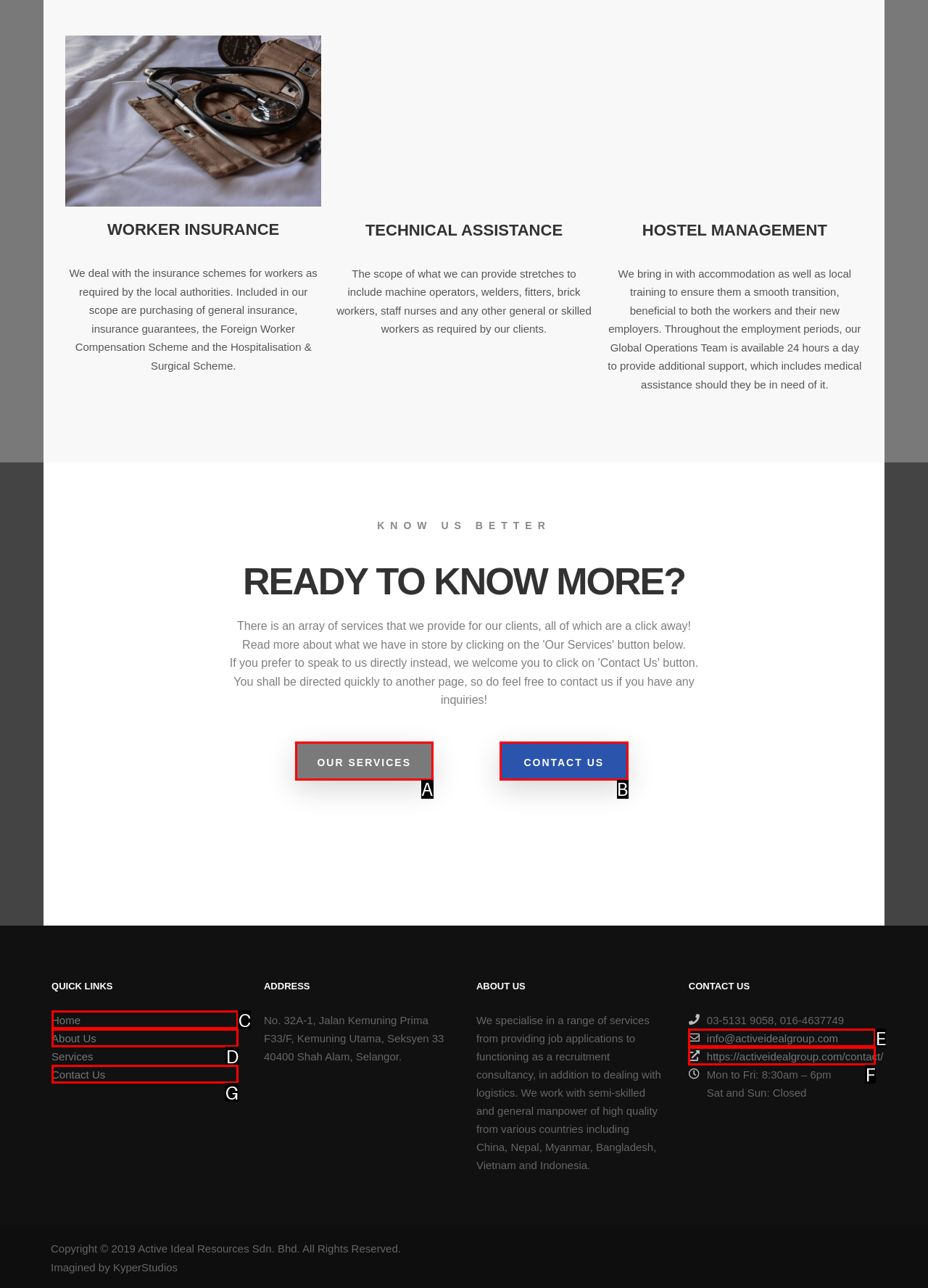Pick the option that best fits the description: Contact Us. Reply with the letter of the matching option directly.

B